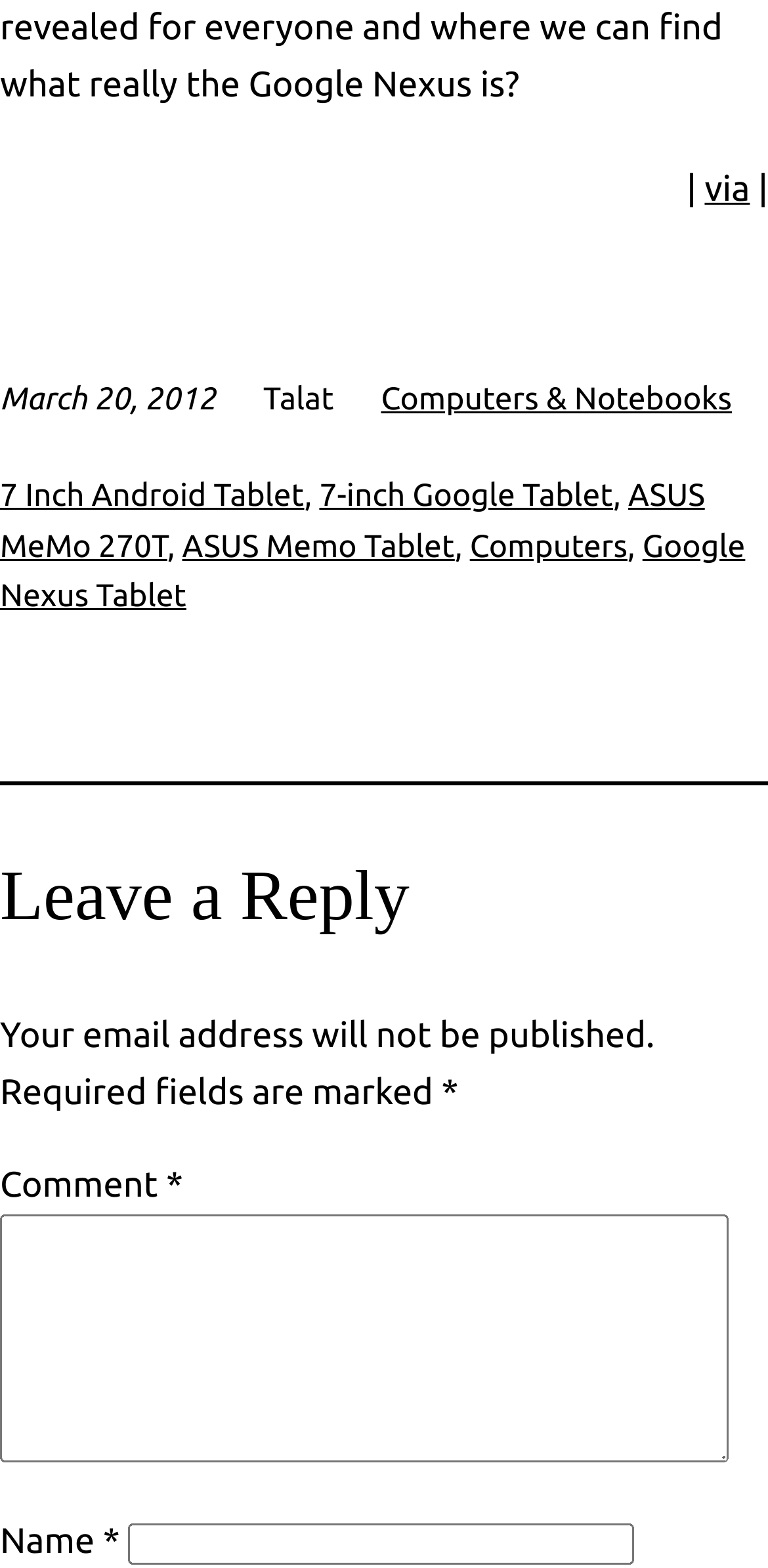Utilize the information from the image to answer the question in detail:
How many links are present in the first section of the webpage?

The first section of the webpage contains four links: 'Computers & Notebooks', '7 Inch Android Tablet', '7-inch Google Tablet', and 'ASUS MeMo 270T'.